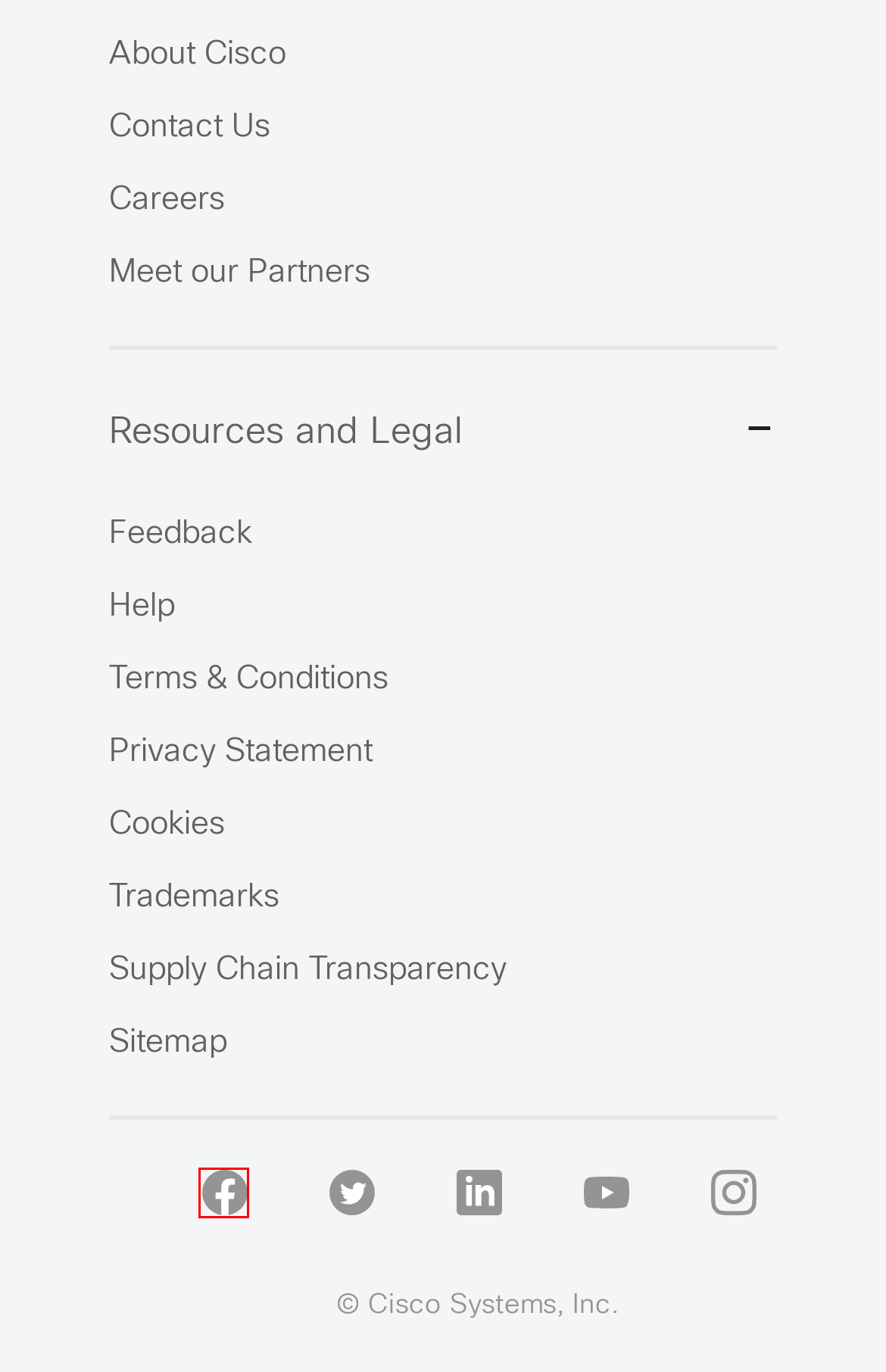You are provided with a screenshot of a webpage where a red rectangle bounding box surrounds an element. Choose the description that best matches the new webpage after clicking the element in the red bounding box. Here are the choices:
A. collaboration - Cisco Blogs
B. video conferencing - Cisco Blogs
C. Business Collaboration Solutions - Cisco
D. Cisco Blogs
E. Cisco, Open VRAN Ecosystem and 5G RuralFirst at the TIP Summit in London - Cisco Blogs
F. Microsoft Lync - Cisco Blogs
G. Oil and Gas - Cisco Blogs
H. Cisco Online Privacy Statement - Cisco

E